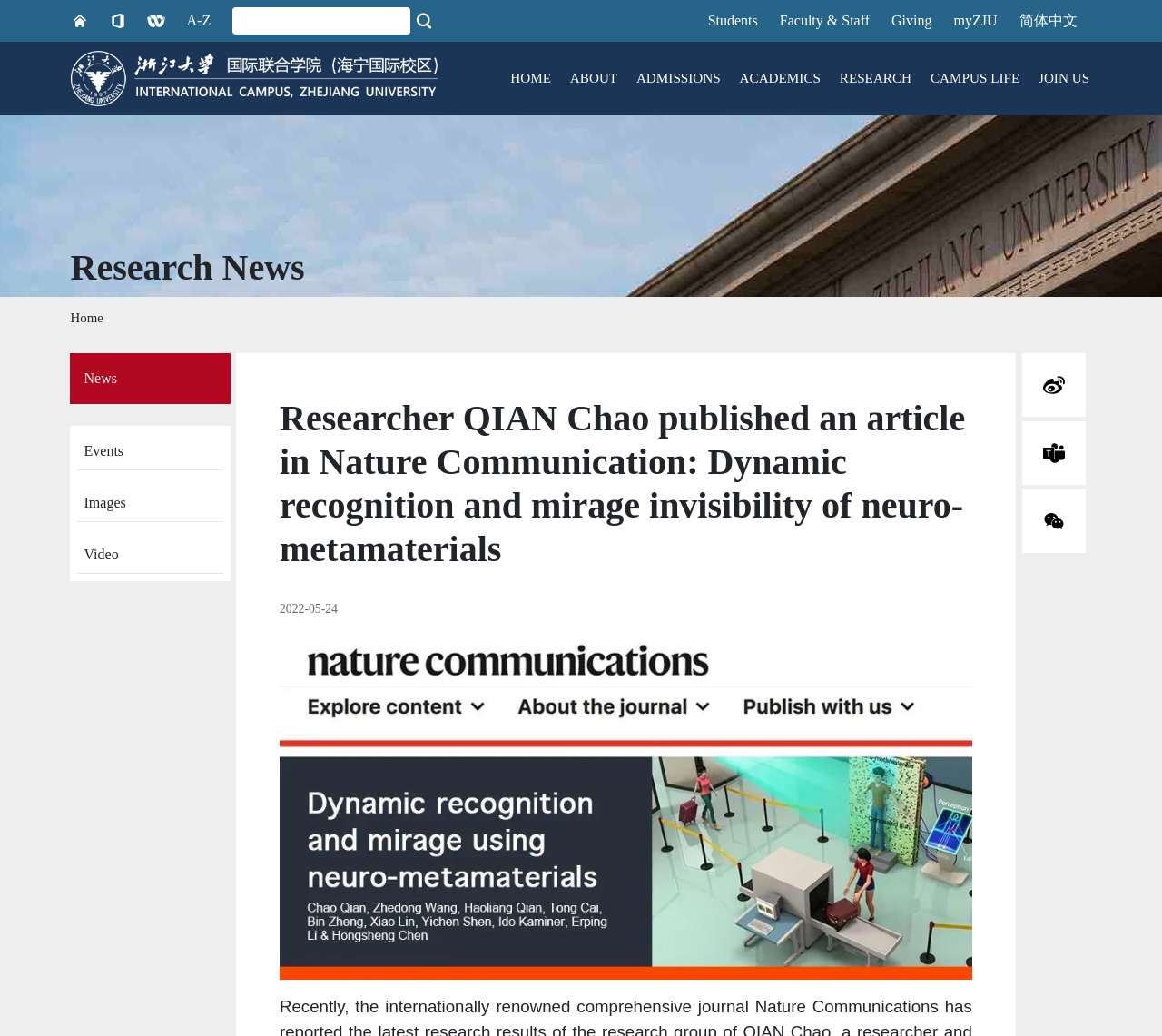Specify the bounding box coordinates of the region I need to click to perform the following instruction: "Go to the home page". The coordinates must be four float numbers in the range of 0 to 1, i.e., [left, top, right, bottom].

[0.432, 0.044, 0.482, 0.108]